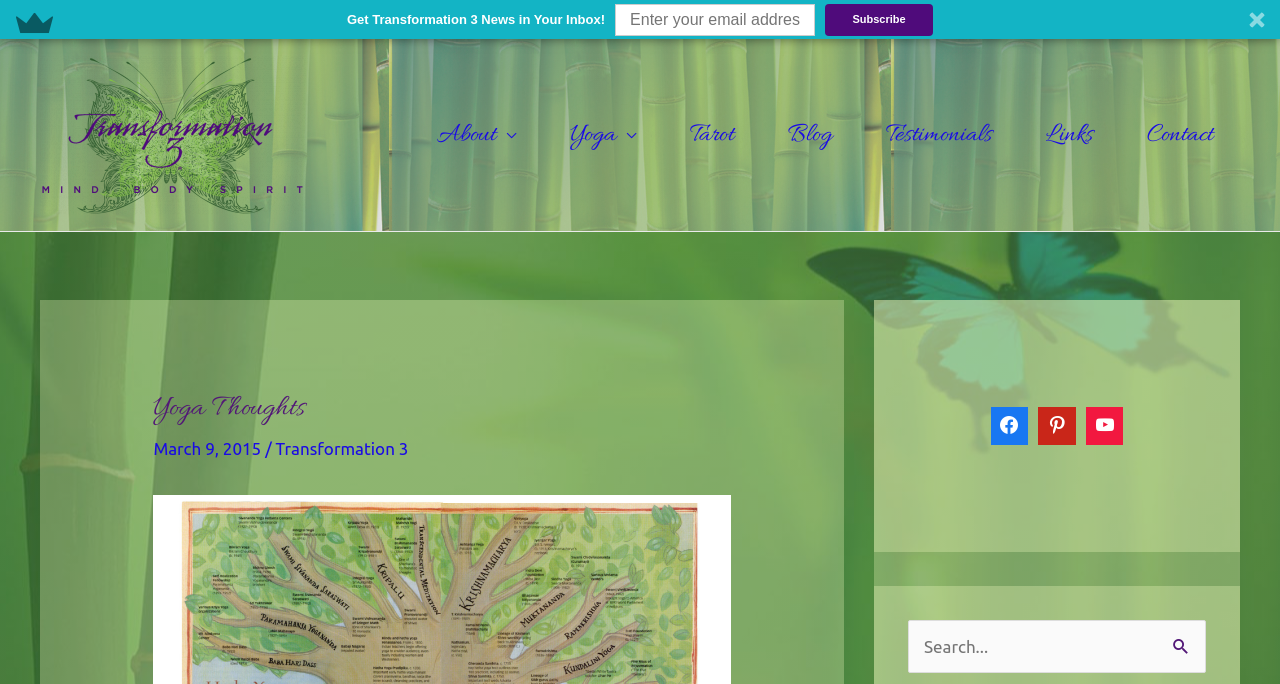Using the element description: "parent_node: Search for: value="Search"", determine the bounding box coordinates for the specified UI element. The coordinates should be four float numbers between 0 and 1, [left, top, right, bottom].

[0.907, 0.906, 0.942, 0.969]